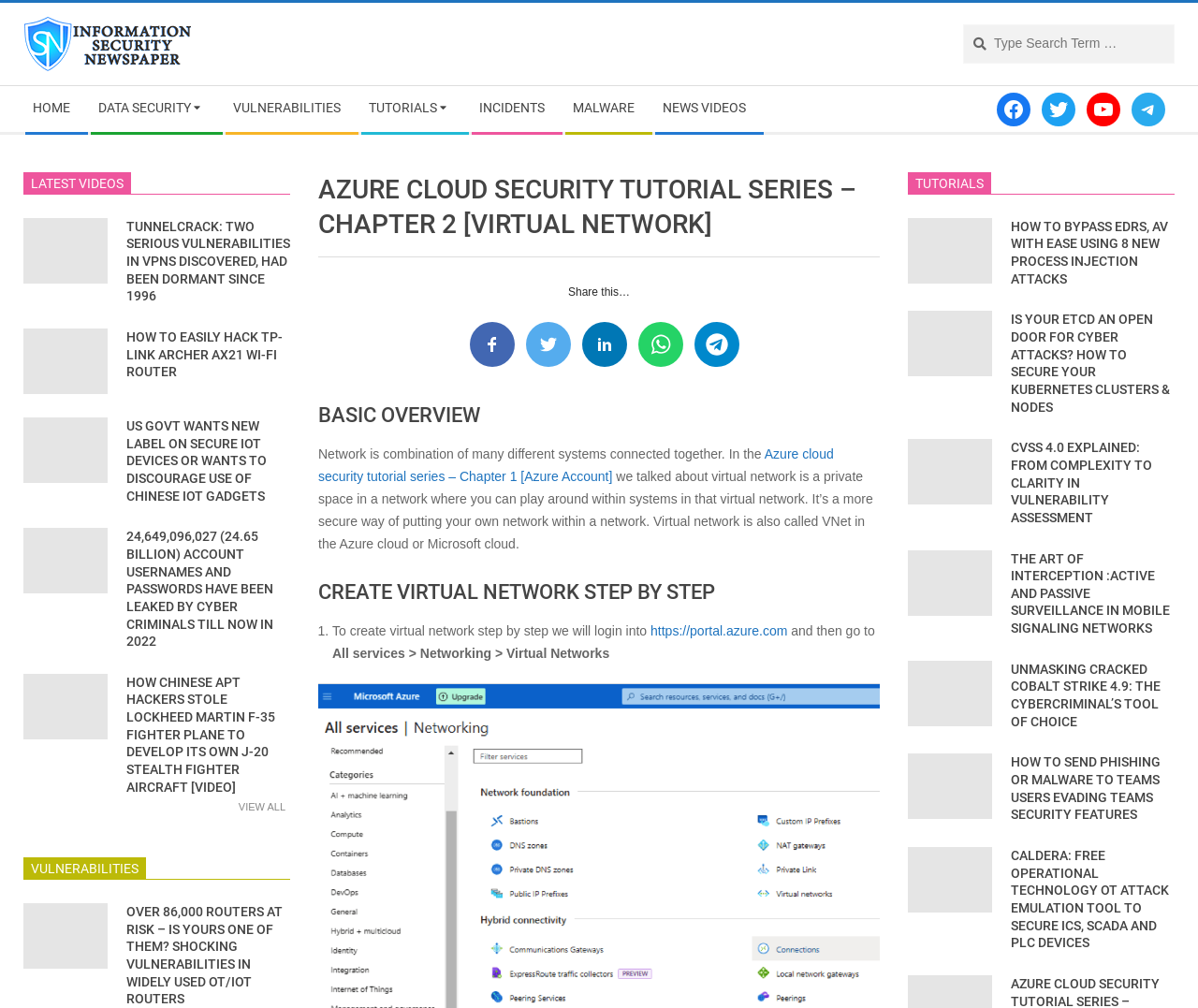Give a short answer using one word or phrase for the question:
What is the title of the latest video?

TUNNELCRACK: TWO SERIOUS VULNERABILITIES IN VPNS DISCOVERED, HAD BEEN DORMANT SINCE 1996